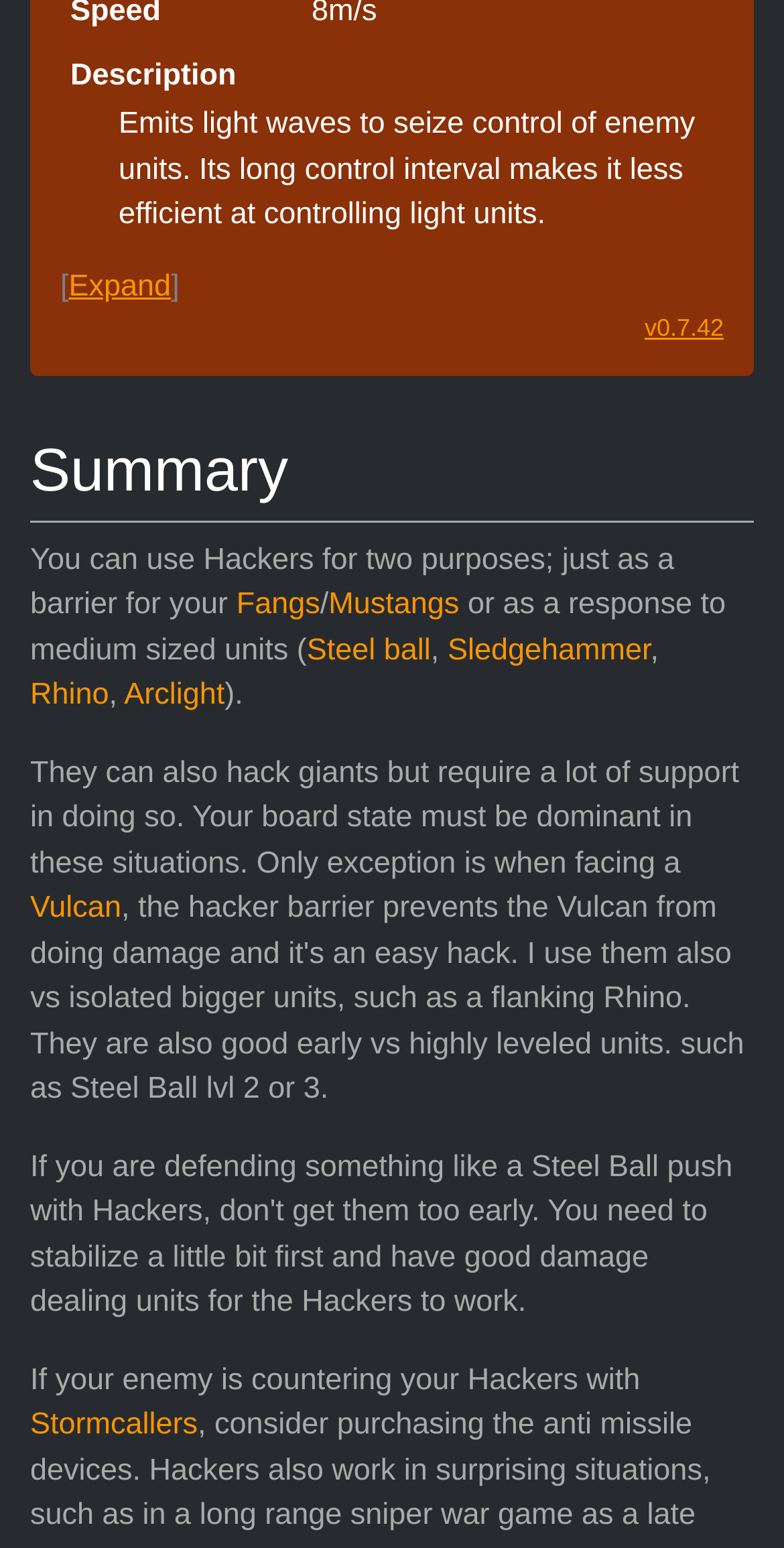Answer in one word or a short phrase: 
What is the version number mentioned on the webpage?

v0.7.42